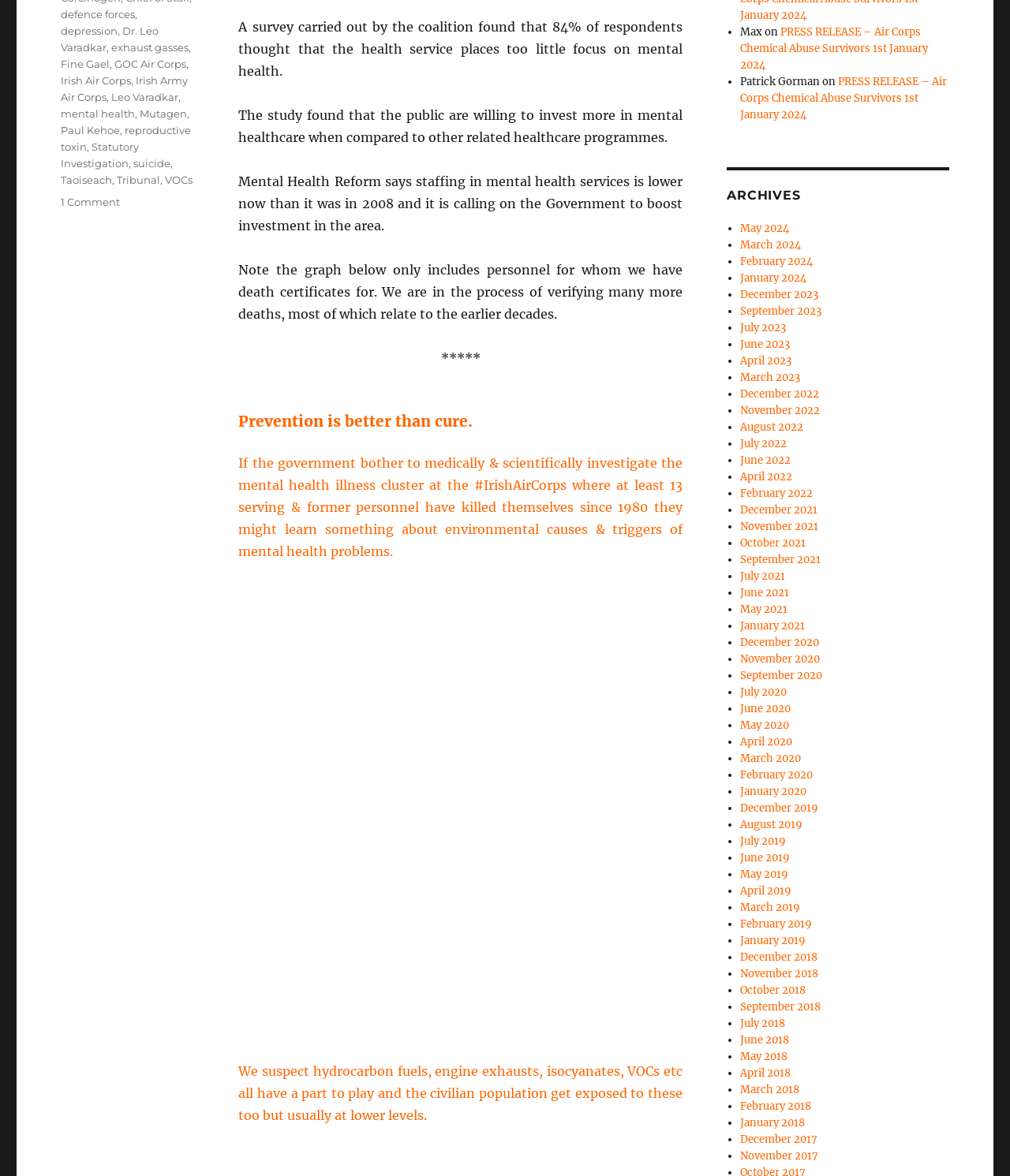Analyze the image and provide a detailed answer to the question: What is the theme of the webpage?

The answer can be inferred by looking at the content of the webpage, which discusses mental health issues, suicide, and the Irish Air Corps. The webpage also contains links to related topics such as depression and mental health reform.